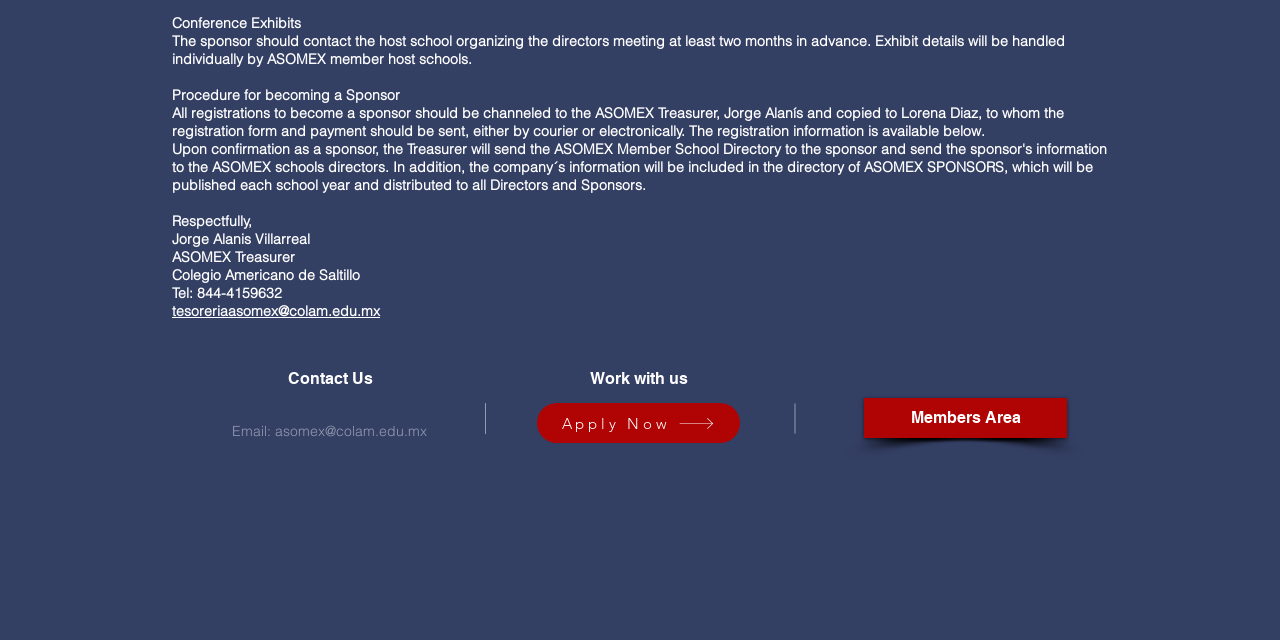Please find the bounding box for the UI element described by: "Members Area".

[0.675, 0.622, 0.834, 0.684]